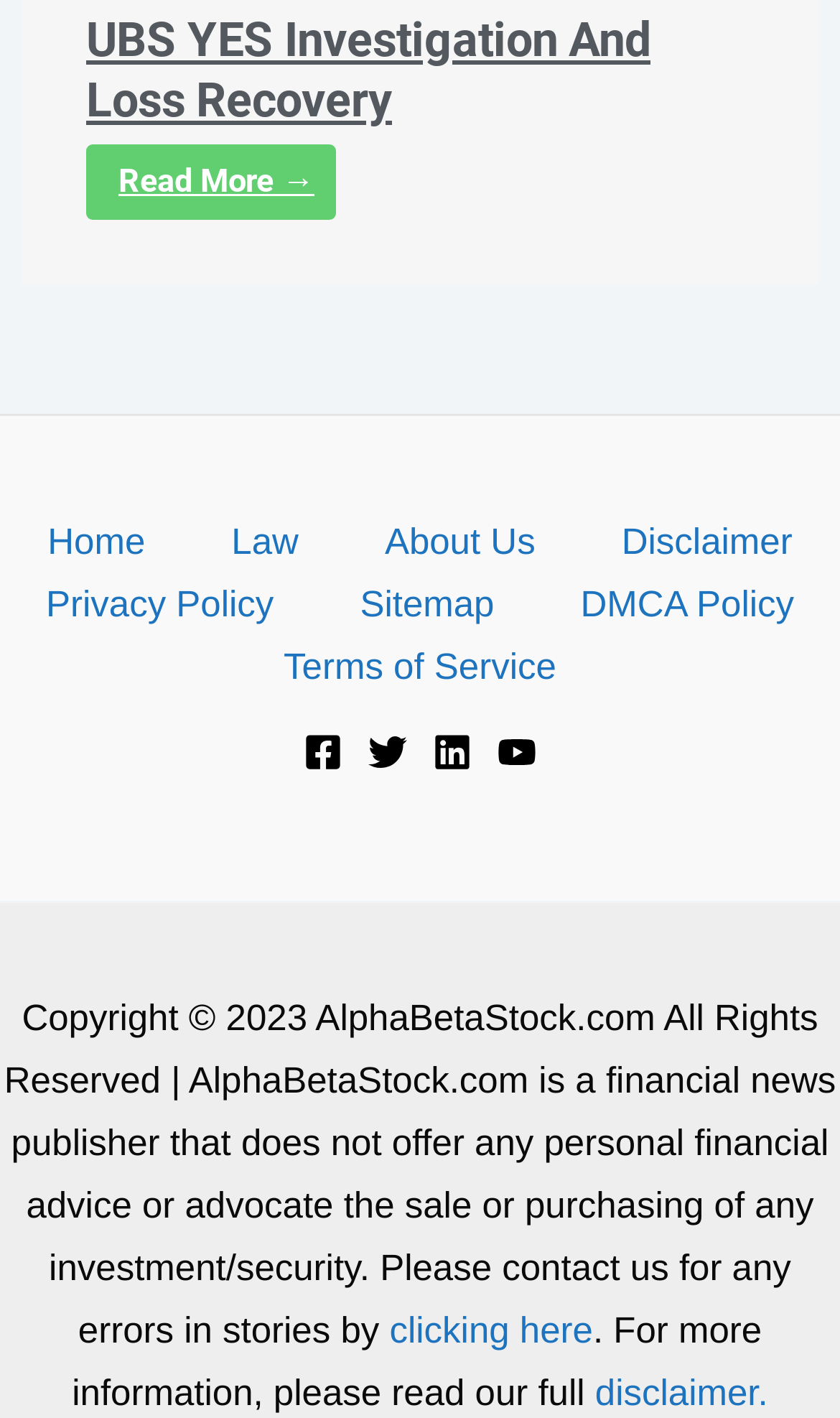Determine the bounding box coordinates of the UI element that matches the following description: "Read More →". The coordinates should be four float numbers between 0 and 1 in the format [left, top, right, bottom].

[0.103, 0.101, 0.4, 0.155]